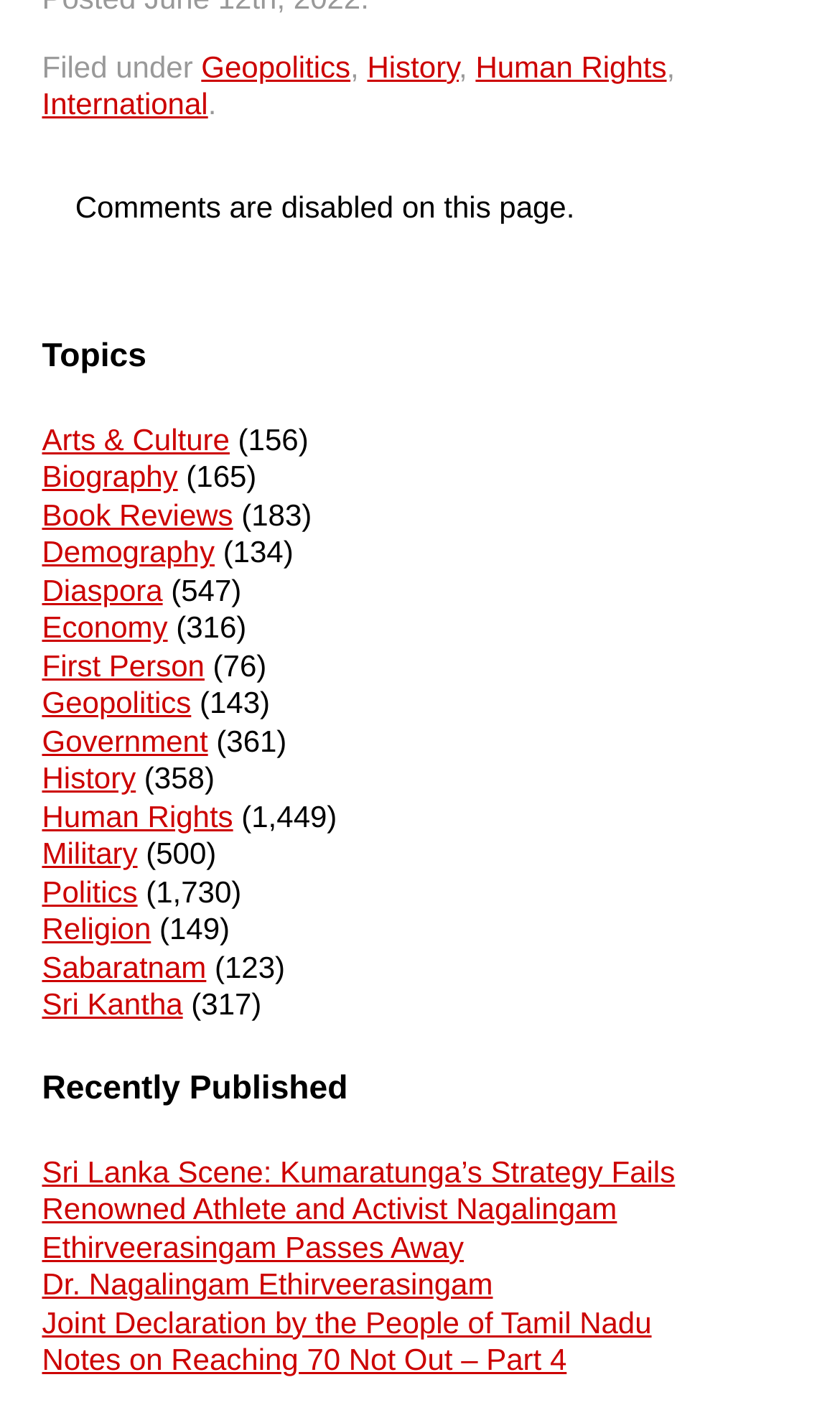Identify the bounding box coordinates of the HTML element based on this description: "Dr. Nagalingam Ethirveerasingam".

[0.05, 0.887, 0.587, 0.912]